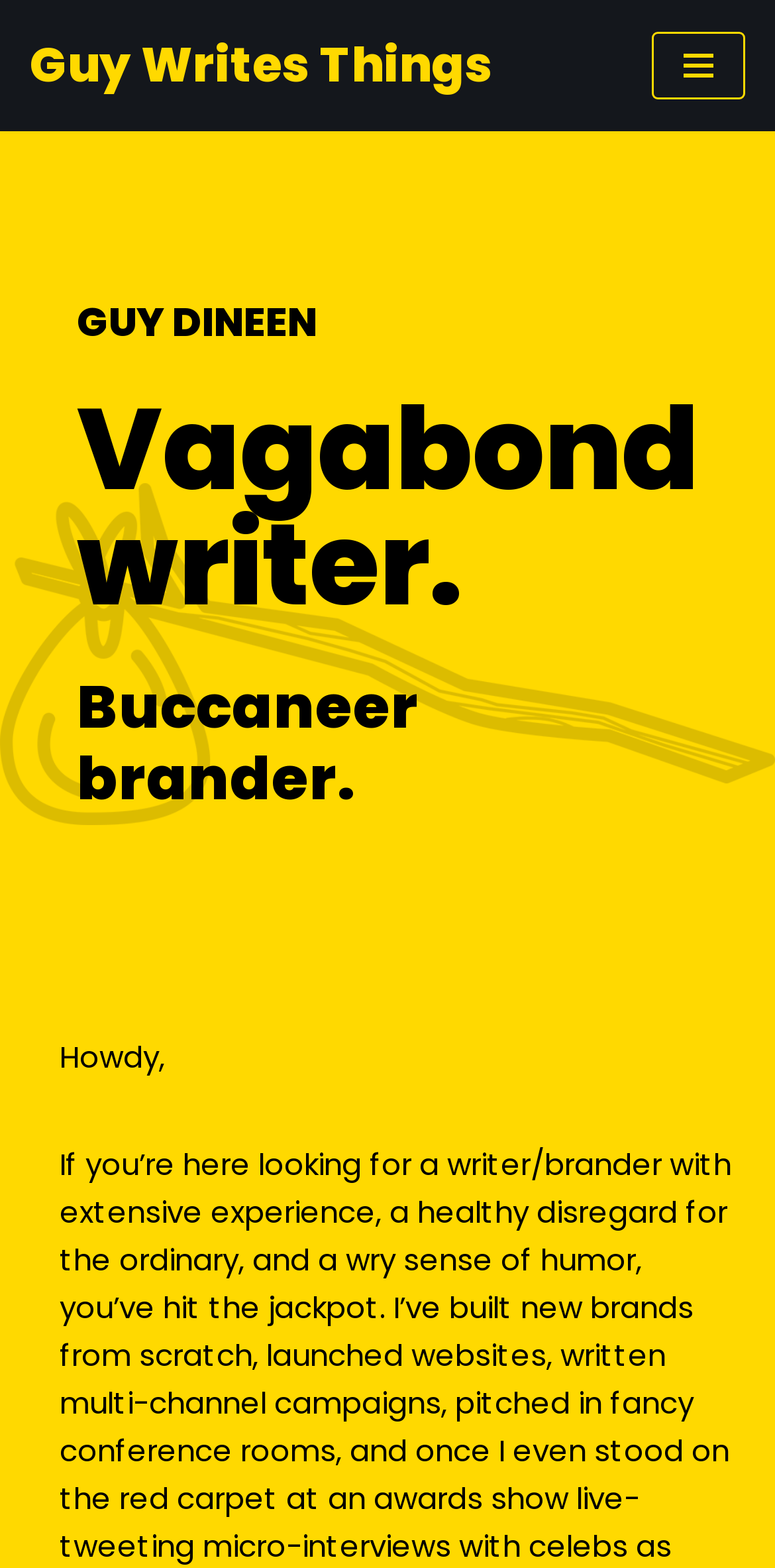Utilize the details in the image to give a detailed response to the question: What is the profession of the writer?

Based on the webpage, the profession of the writer can be found in the heading 'Vagabond writer.' which is located below the name 'GUY DINEEN'.